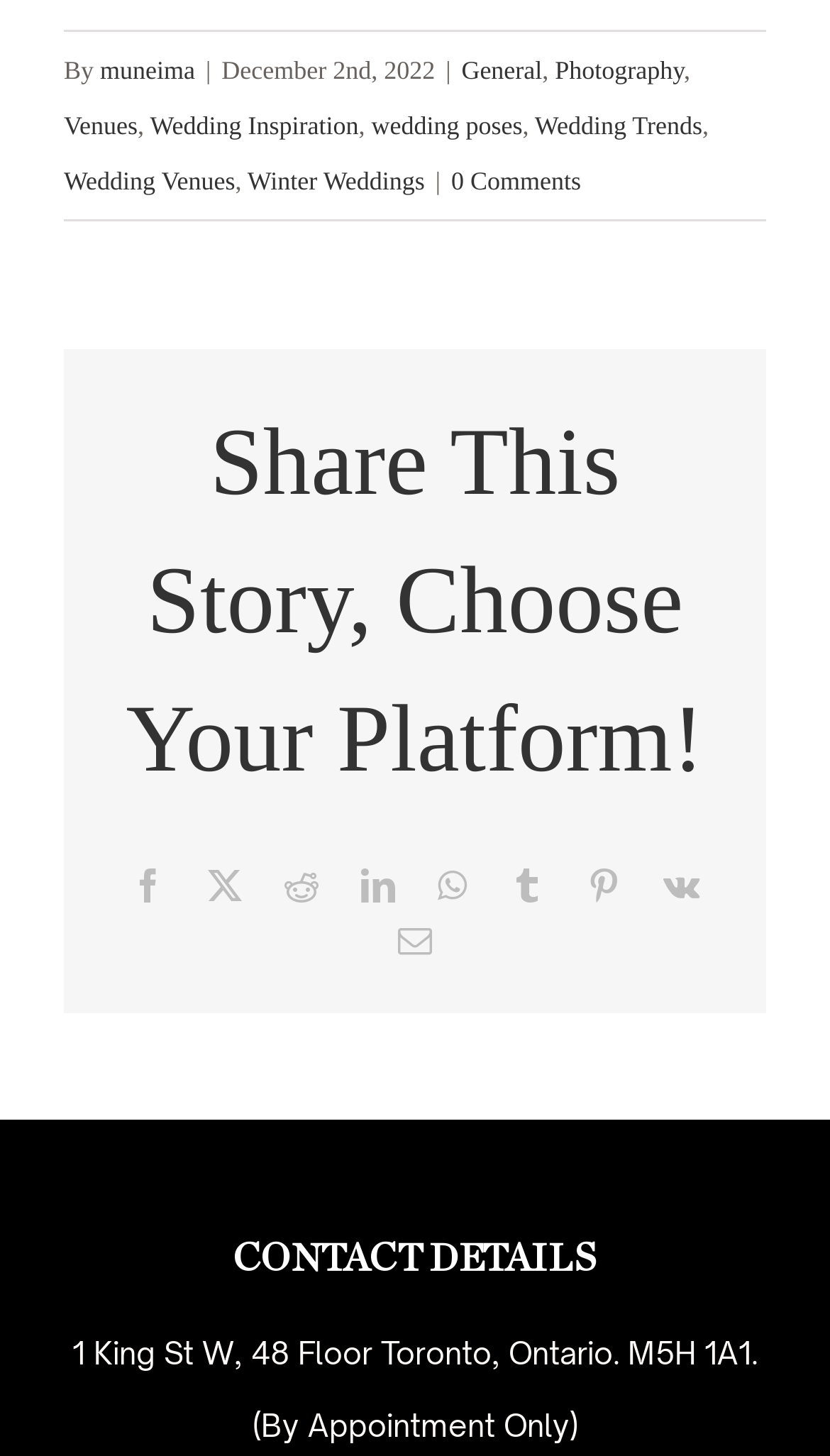Pinpoint the bounding box coordinates for the area that should be clicked to perform the following instruction: "View 'Wedding Inspiration'".

[0.181, 0.076, 0.432, 0.096]